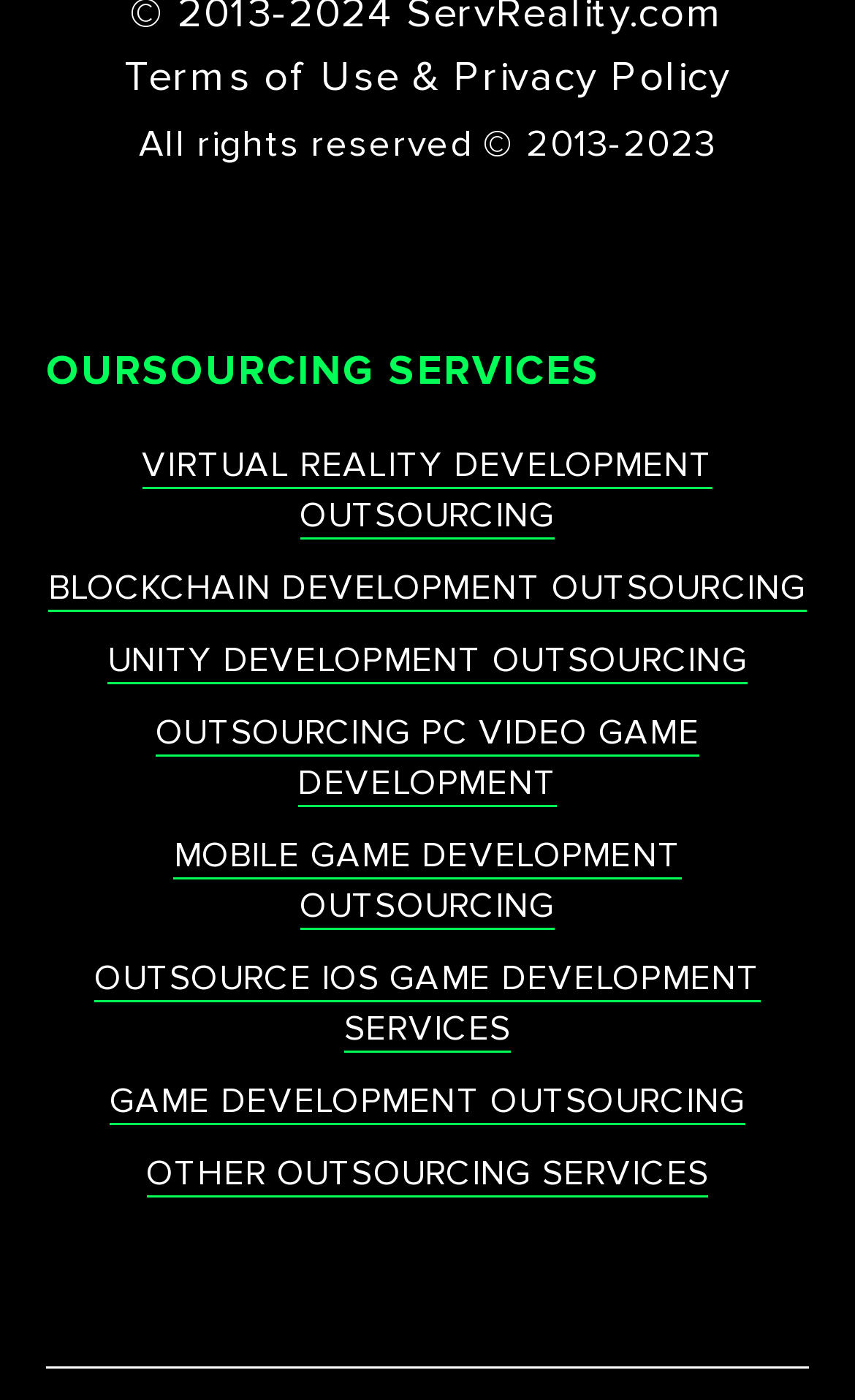Find the bounding box coordinates of the element to click in order to complete this instruction: "Check out UNITY DEVELOPMENT OUTSOURCING". The bounding box coordinates must be four float numbers between 0 and 1, denoted as [left, top, right, bottom].

[0.126, 0.456, 0.874, 0.489]